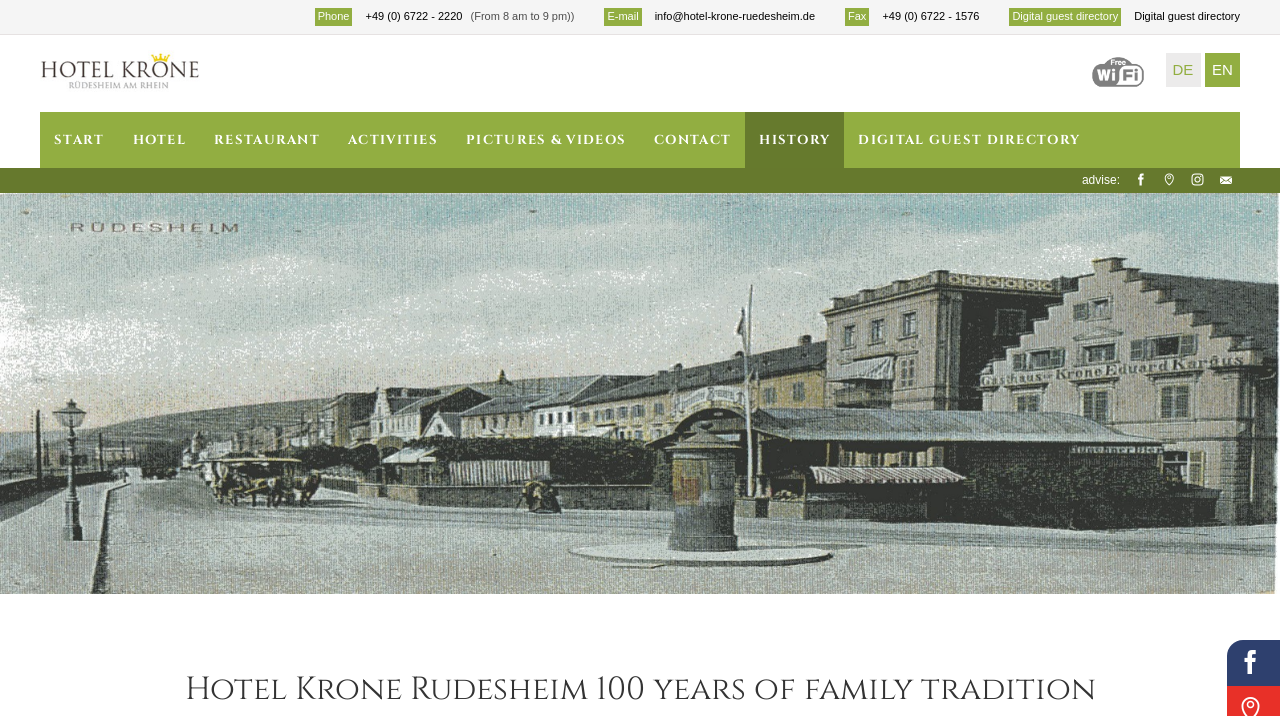Ascertain the bounding box coordinates for the UI element detailed here: "Community". The coordinates should be provided as [left, top, right, bottom] with each value being a float between 0 and 1.

None